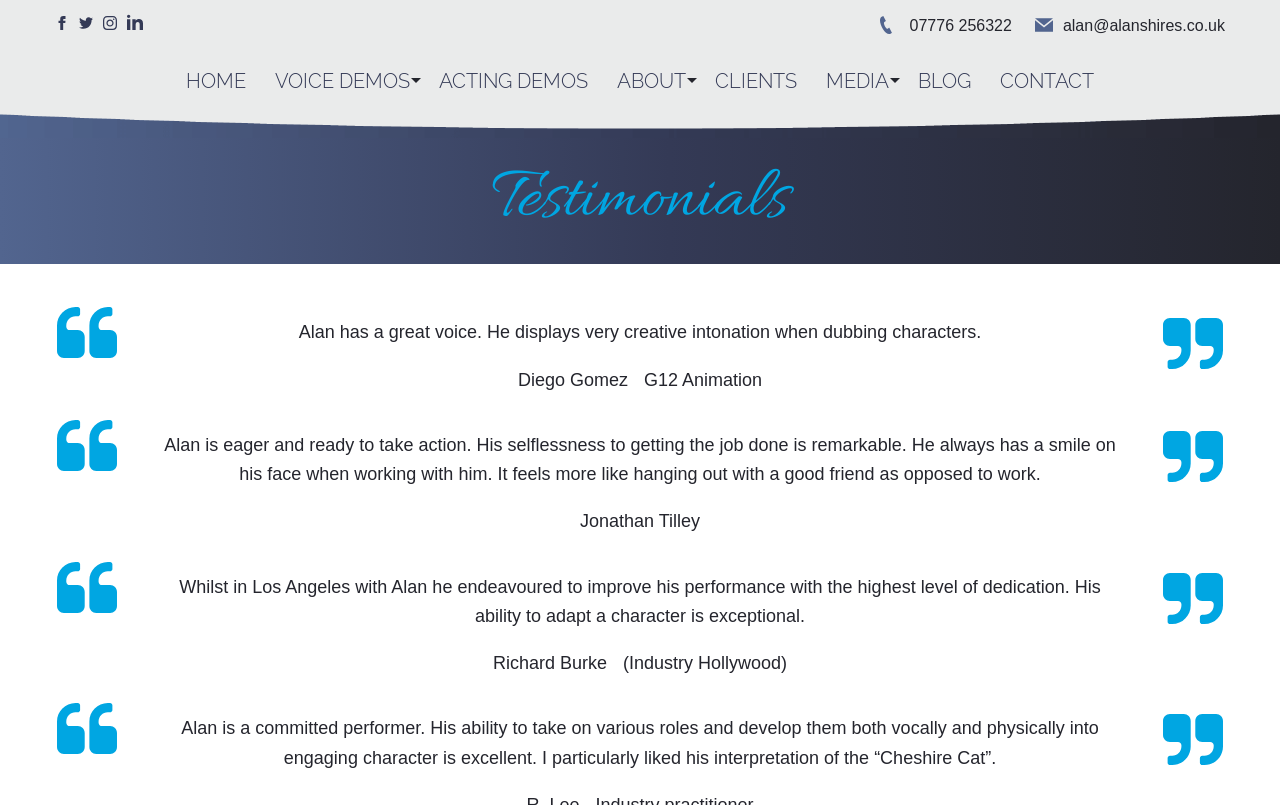Answer in one word or a short phrase: 
What is the name of the person who wrote the first testimonial?

Diego Gomez